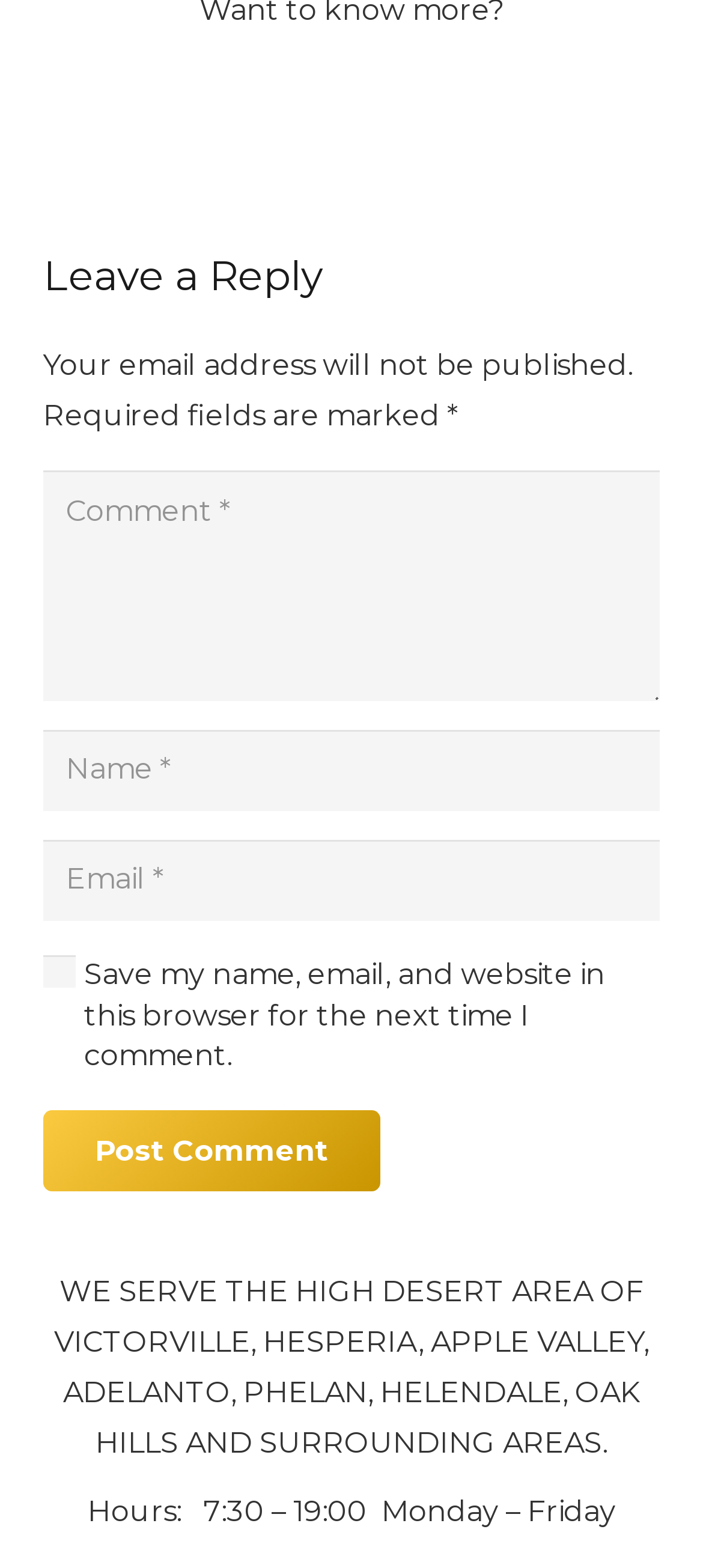Using the format (top-left x, top-left y, bottom-right x, bottom-right y), and given the element description, identify the bounding box coordinates within the screenshot: Post Comment

[0.062, 0.709, 0.54, 0.76]